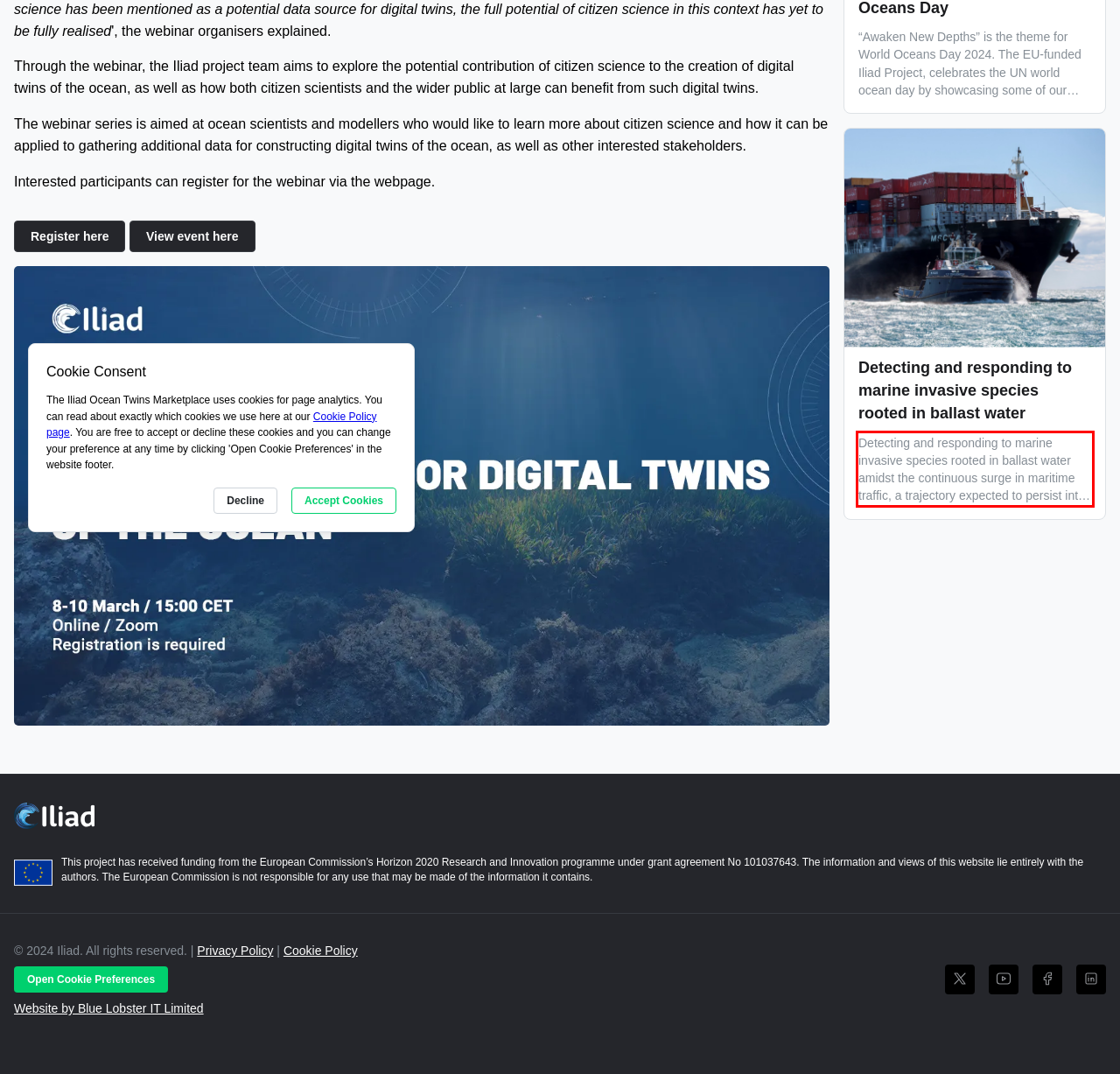Identify and transcribe the text content enclosed by the red bounding box in the given screenshot.

Detecting and responding to marine invasive species rooted in ballast water amidst the continuous surge in maritime traffic, a trajectory expected to persist into the foreseeable future, there has been a pronounced escalation in incidents linked to Harmful Aquatic Organisms and Pathogens (HAOP) within port areas in recent years. This alarming trend emphasises the escalating importance of effectively confronting challenges associated with water safety and risk management in our vital port zones.